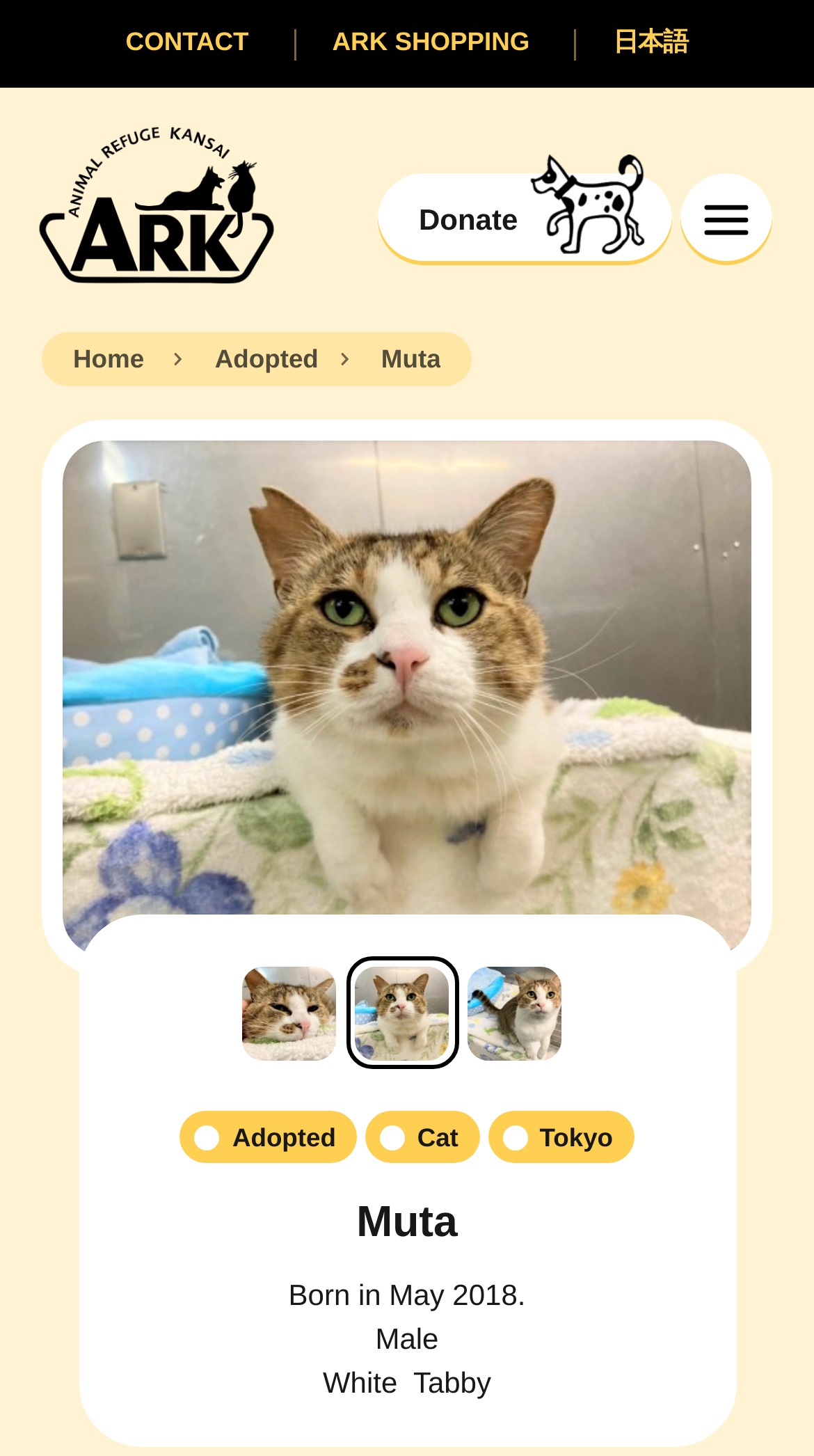Identify the bounding box coordinates of the specific part of the webpage to click to complete this instruction: "Click the 'Donate' link".

[0.463, 0.12, 0.826, 0.183]